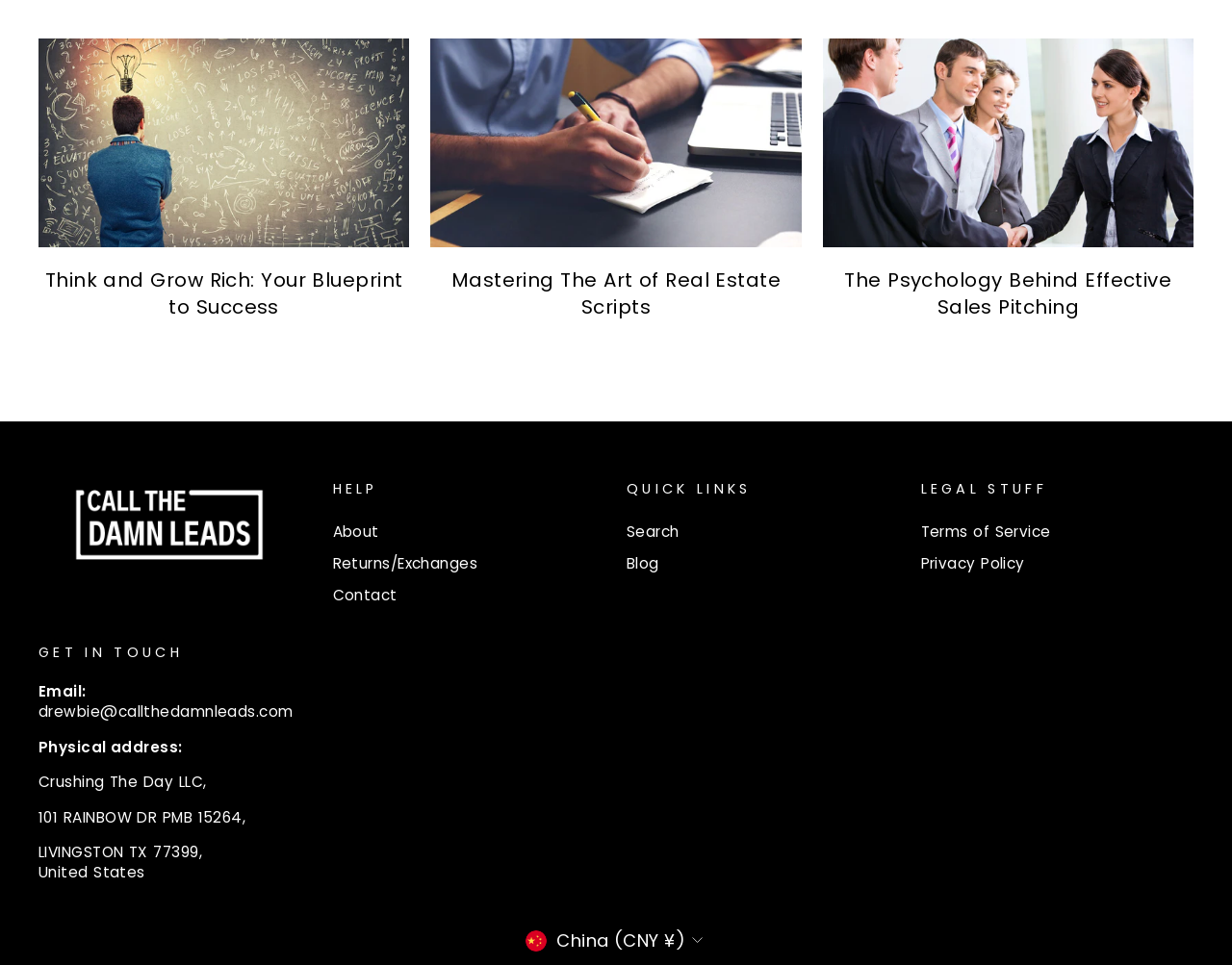Identify the bounding box coordinates of the region that needs to be clicked to carry out this instruction: "Check customer testimonials". Provide these coordinates as four float numbers ranging from 0 to 1, i.e., [left, top, right, bottom].

None